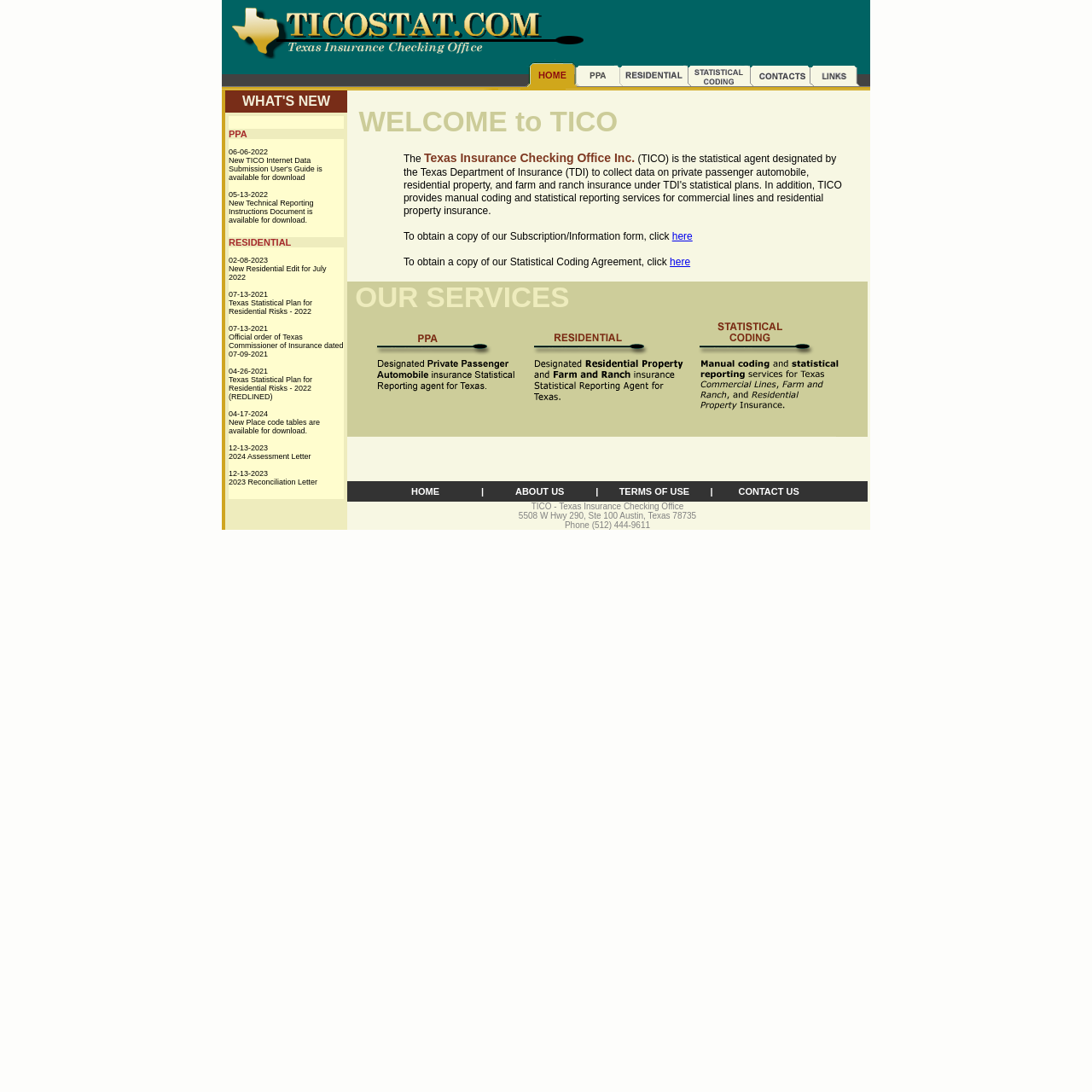Kindly provide the bounding box coordinates of the section you need to click on to fulfill the given instruction: "Click the link to view the Texas Statistical Plan for Residential Risks - 2022".

[0.209, 0.273, 0.286, 0.289]